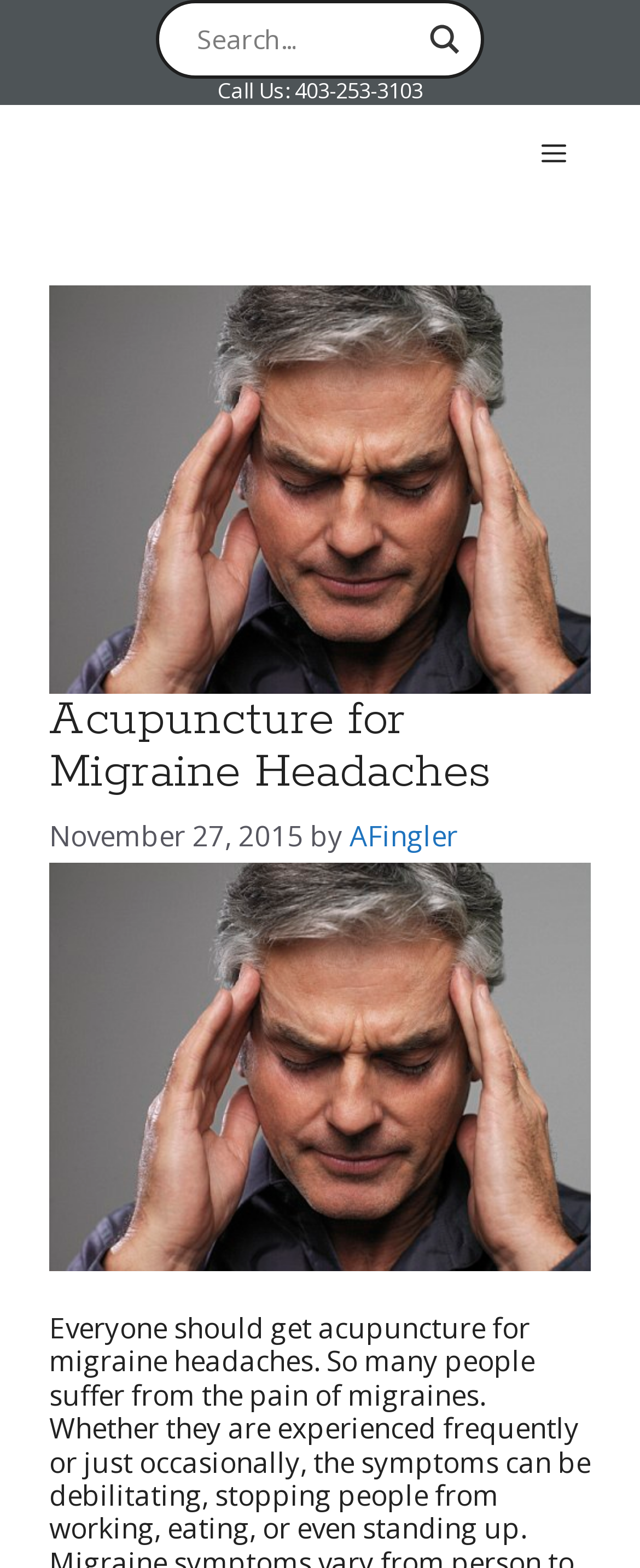Answer the following inquiry with a single word or phrase:
What is the phone number to call?

403-253-3103